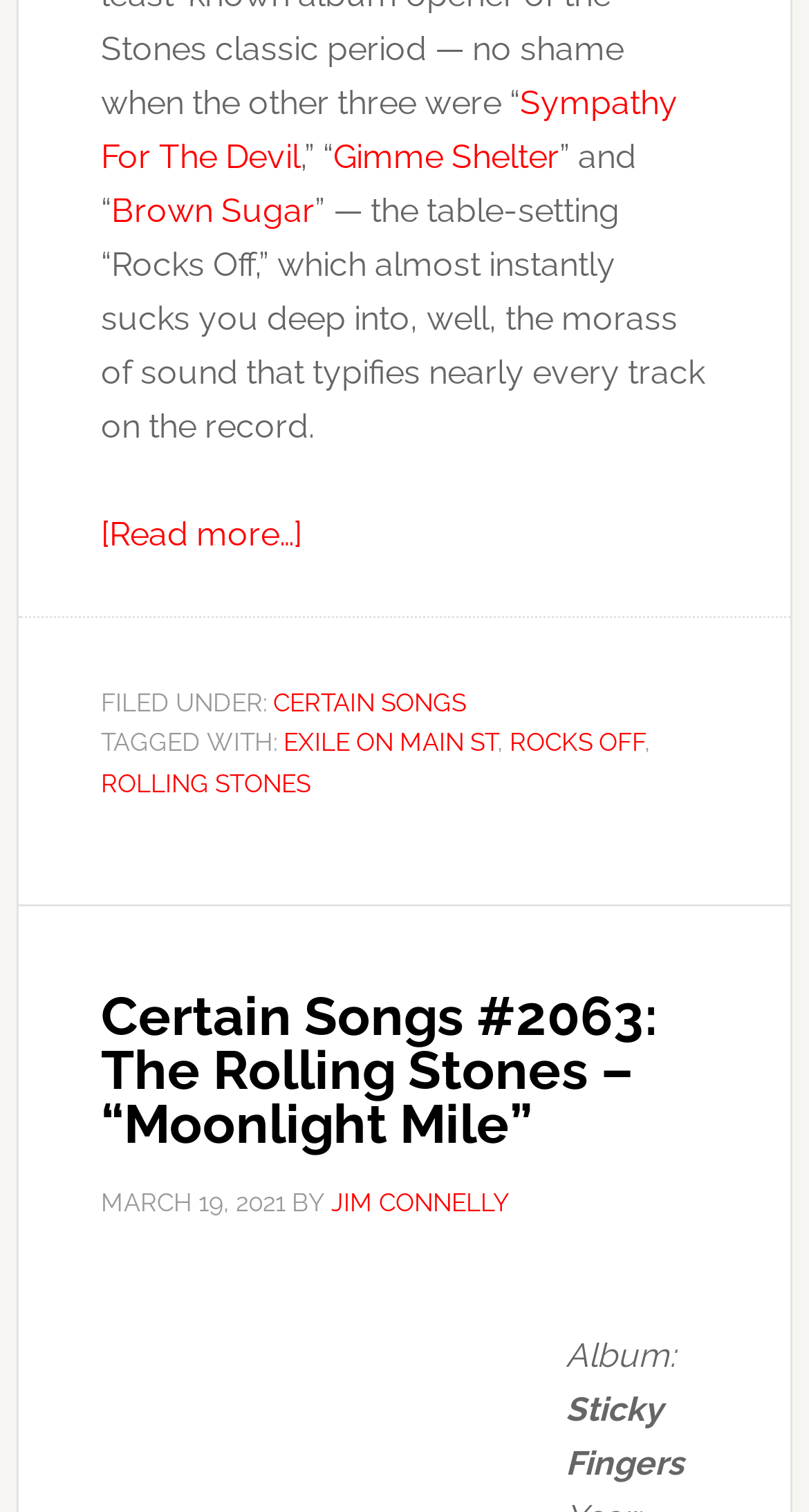Please determine the bounding box coordinates of the section I need to click to accomplish this instruction: "View 'CERTAIN SONGS'".

[0.338, 0.455, 0.576, 0.474]